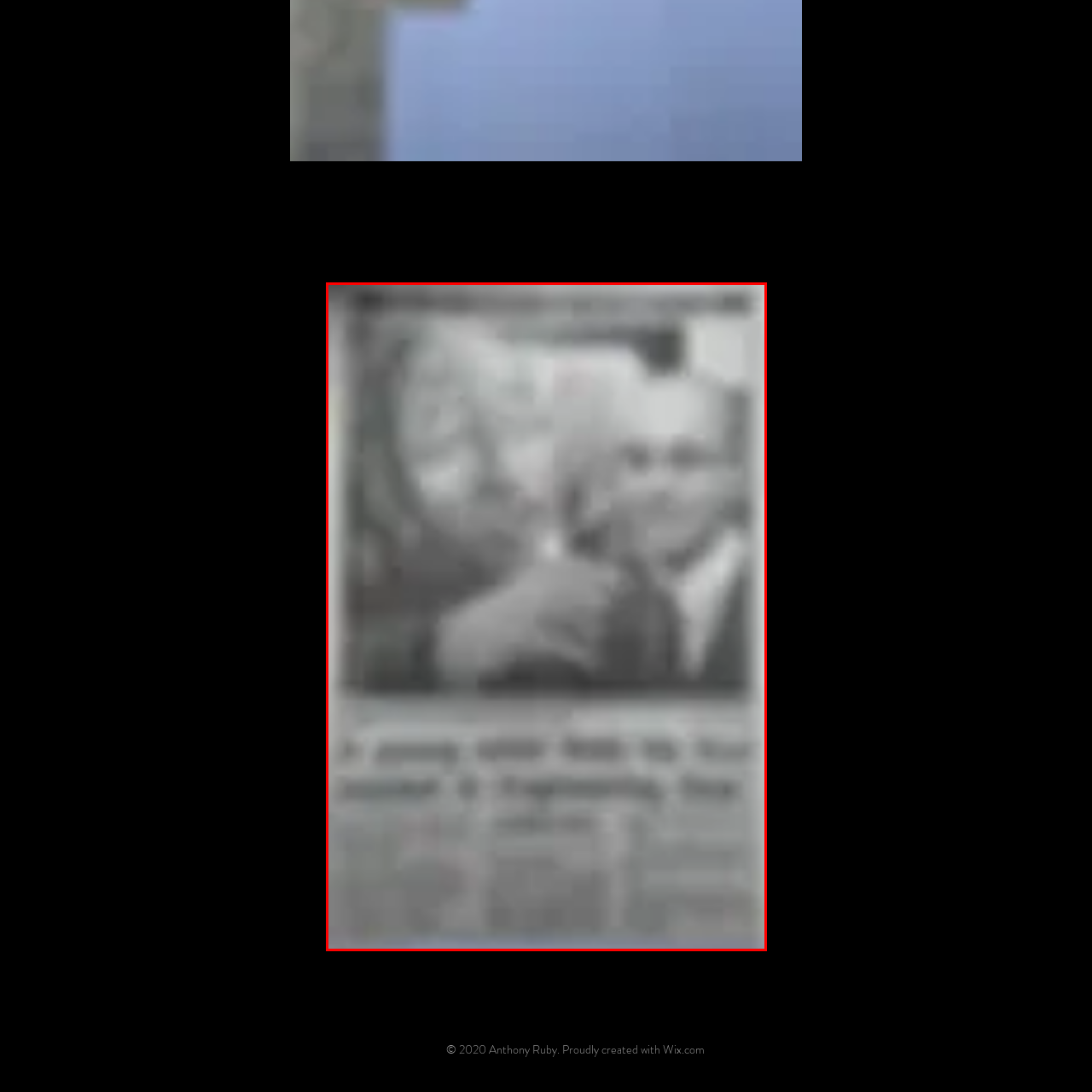What is the young child holding?
Please analyze the image within the red bounding box and respond with a detailed answer to the question.

According to the caption, the image depicts a 'young child holds his first sign', suggesting that the child is holding a sign, which represents hope and underscores themes of innocence and aspiration.